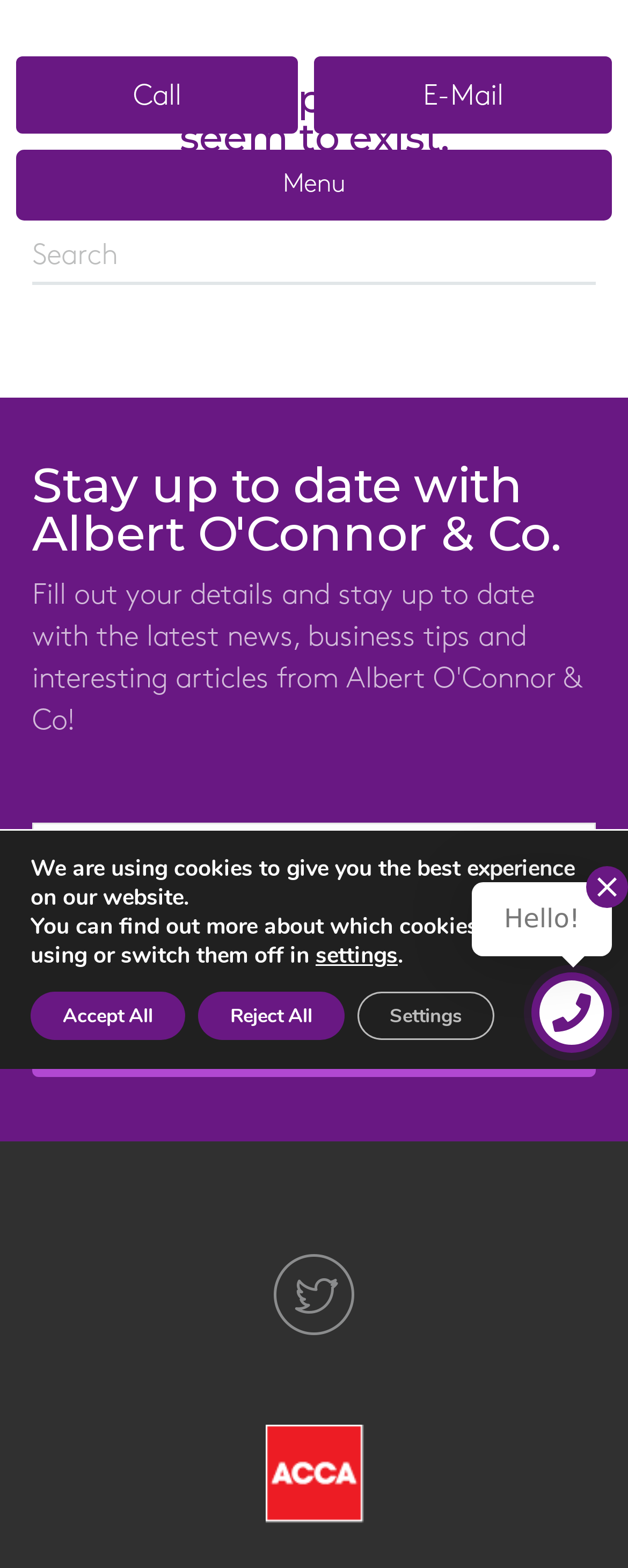Articulate a detailed summary of the webpage's content and design.

This webpage is a "Page not found" error page from Albert O'Connor & Co. Accountants. At the top, there are two buttons, "Call" and "E-Mail", positioned side by side, with a "Menu" button to their right. Below these buttons, there is an article section that takes up most of the page. 

In the article section, there is a heading that reads "Sorry! That page doesn't seem to exist." Below this heading, there is a search bar with a "Search" button. Further down, there is another heading that says "Stay up to date with Albert O'Connor & Co." followed by two text boxes and a "Subscribe!" button. 

To the right of the "Subscribe!" button, there is a link. At the bottom of the article section, there is an image of the ACCA LOGO RED. On the right side of the page, near the bottom, there is a small image and a "Hello!" text. 

At the bottom of the page, there is a GDPR Cookie Banner section. This section contains three paragraphs of text explaining the use of cookies on the website. Below the text, there are three buttons: "Accept All", "Reject All", and "Settings".